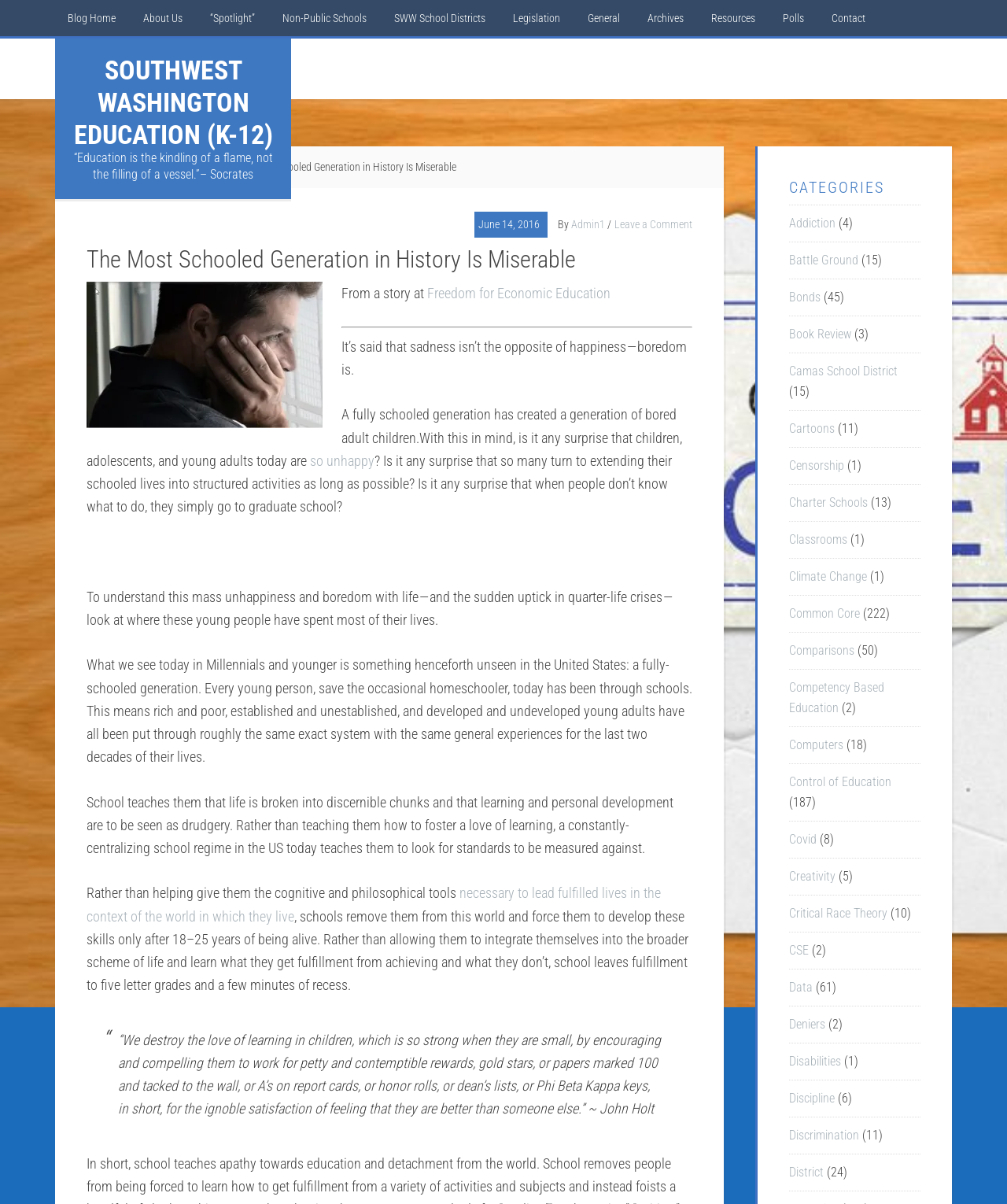What is the date of the article?
Can you offer a detailed and complete answer to this question?

The date of the article can be found in the time element with the text 'June 14, 2016'.